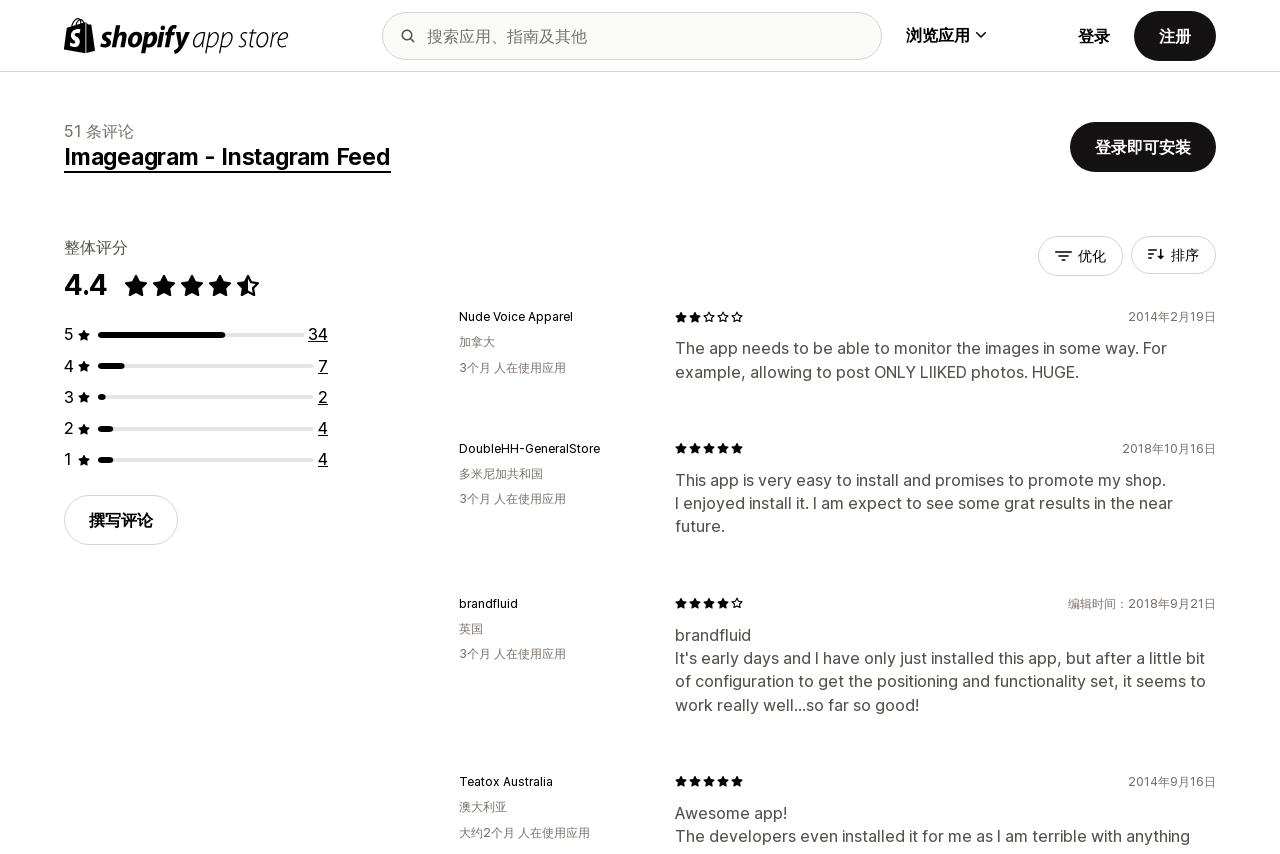Find the bounding box coordinates of the element I should click to carry out the following instruction: "Search for applications".

[0.298, 0.013, 0.689, 0.07]